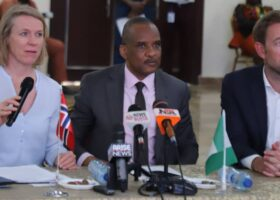What is the likely topic of discussion at the event?
Refer to the image and offer an in-depth and detailed answer to the question.

Based on the context of the image, including the formal setting and the presence of flags from the UK and Nigeria, I inferred that the event is focused on discussions related to maritime safety or anti-piracy efforts, particularly given the recent reports of increased pirate activities.